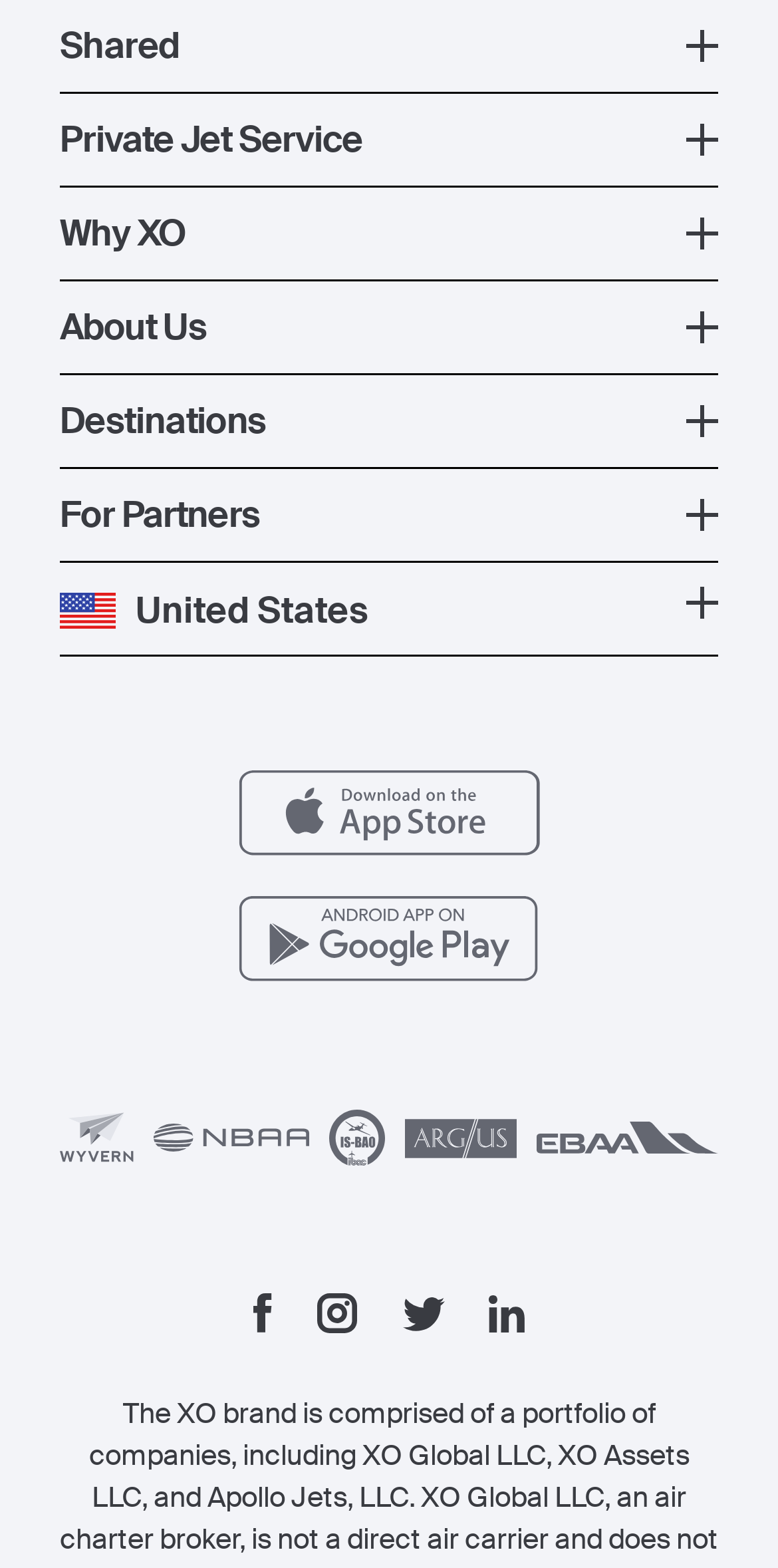How many ways to fly are listed on this website?
Based on the screenshot, provide a one-word or short-phrase response.

At least 2